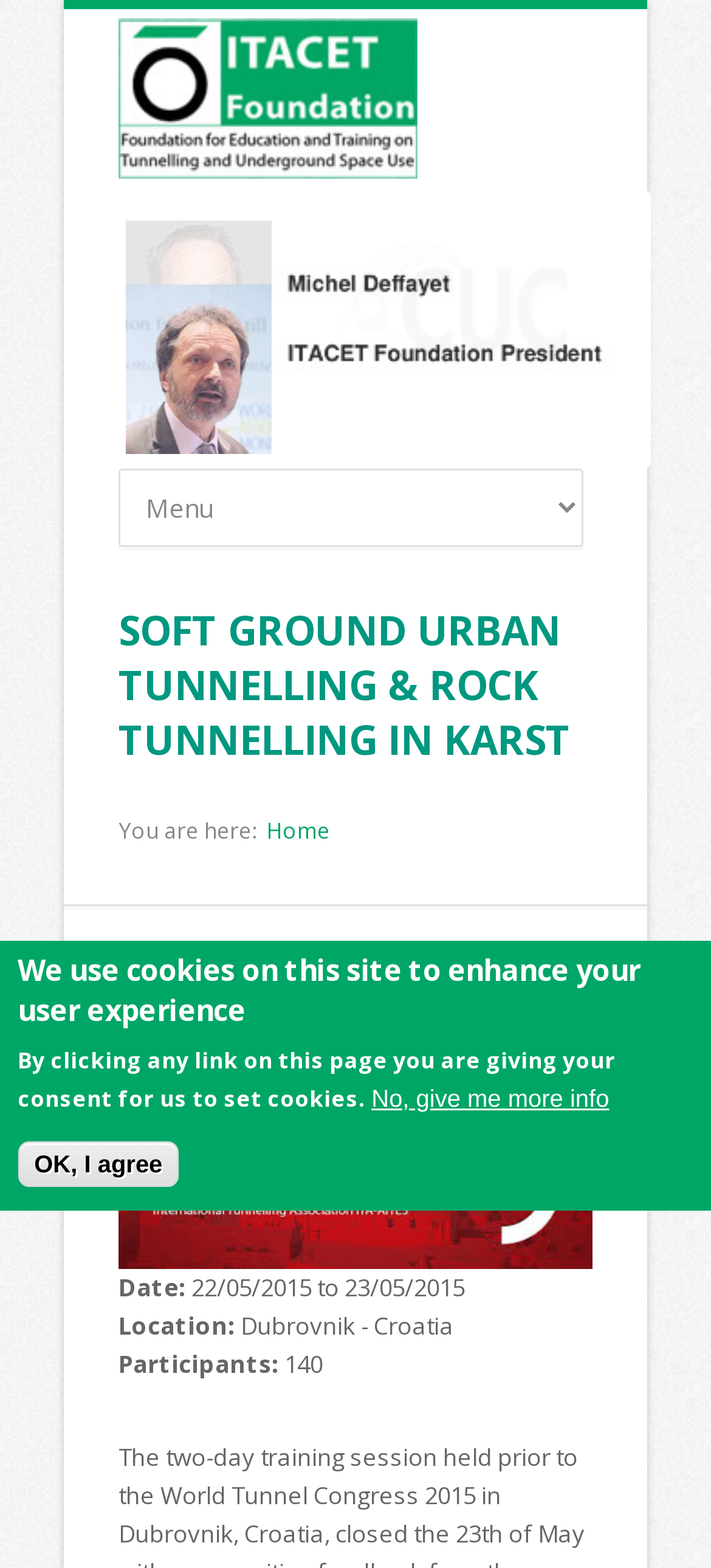How many participants attended the training session?
Please interpret the details in the image and answer the question thoroughly.

I found the answer by looking at the 'Participants:' section on the webpage, which states '140'.